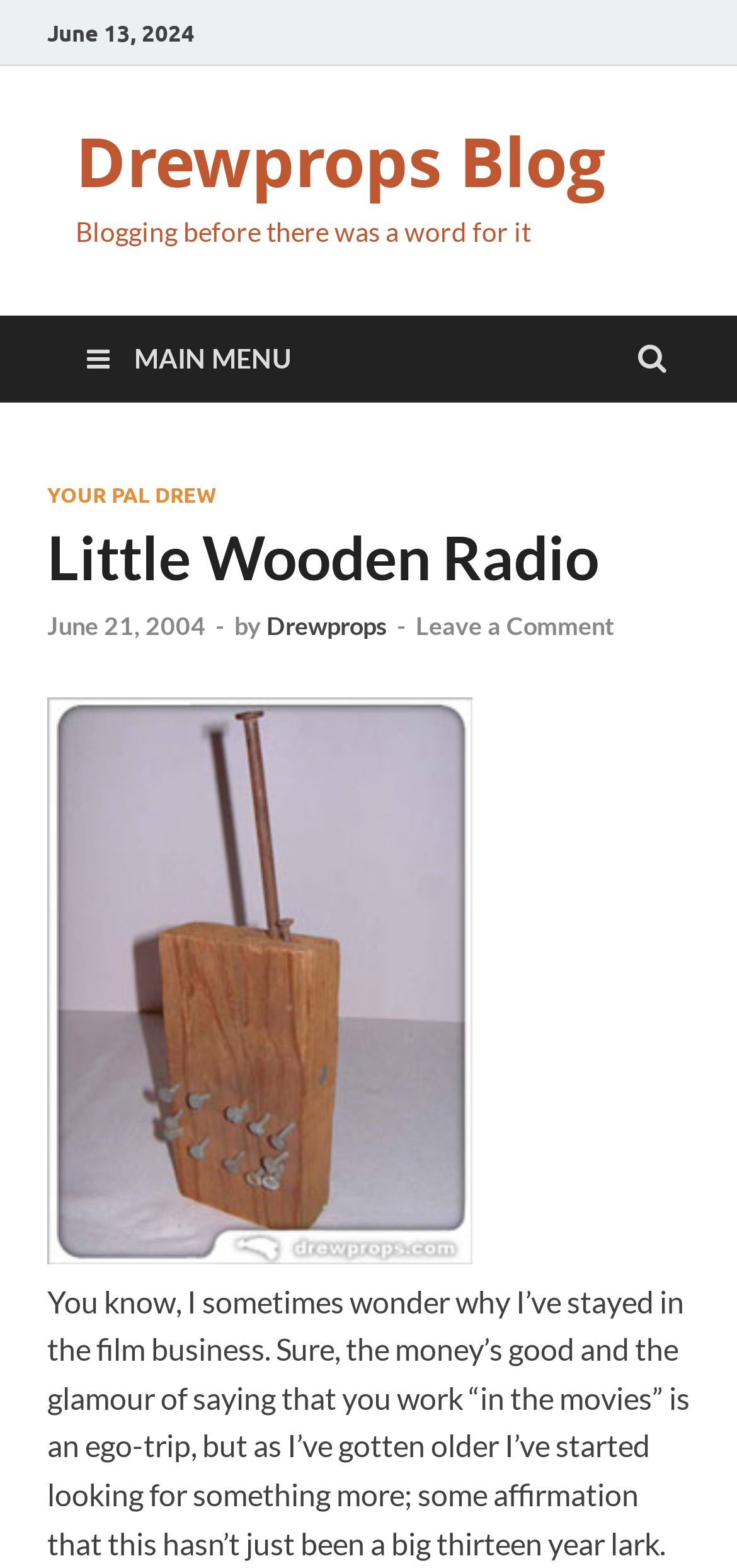Please use the details from the image to answer the following question comprehensively:
What is the title of the blog post?

I found the title of the blog post by looking at the heading element with the text 'Little Wooden Radio' which is located inside the header element.